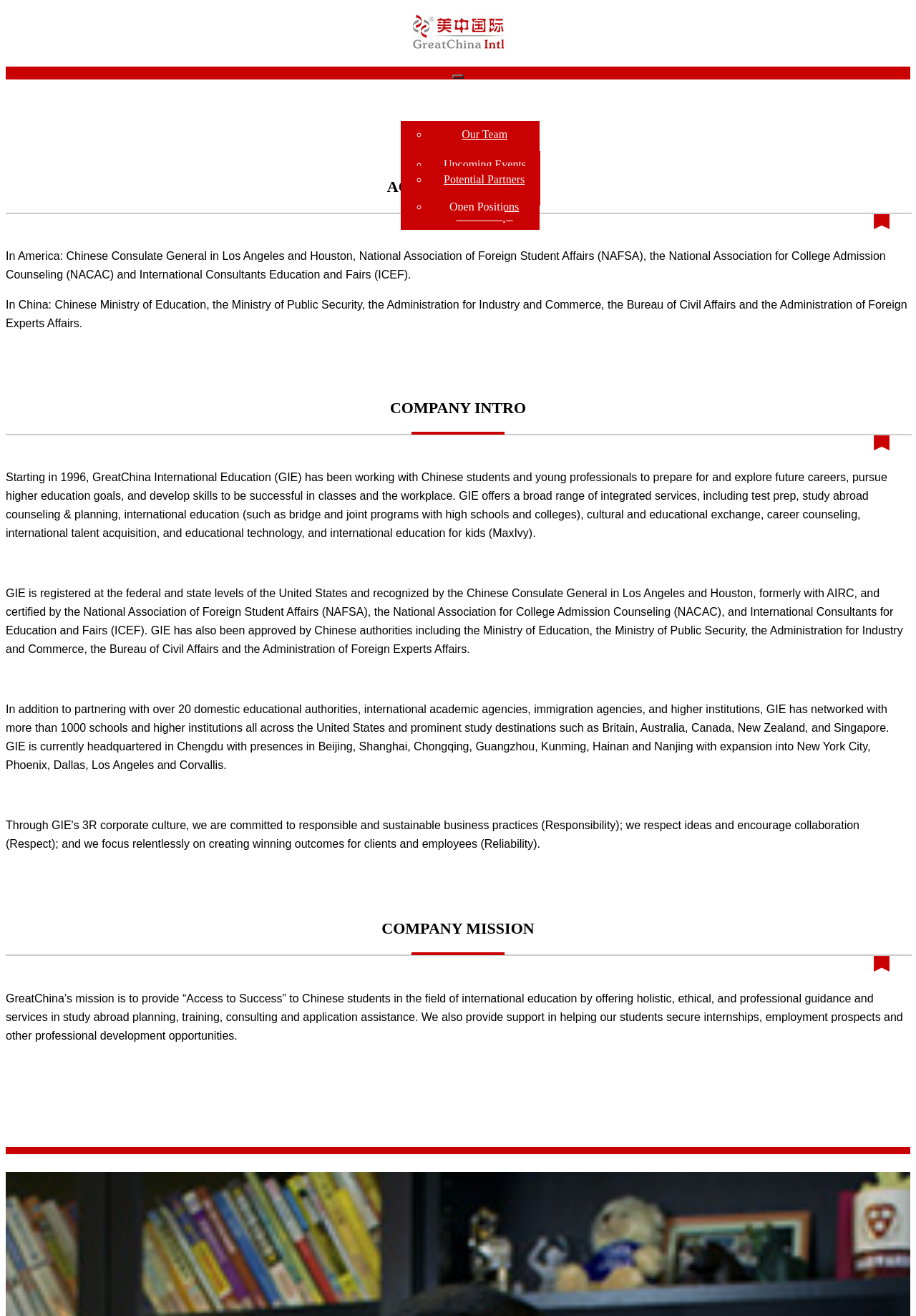Please locate the bounding box coordinates for the element that should be clicked to achieve the following instruction: "Click the About Us link". Ensure the coordinates are given as four float numbers between 0 and 1, i.e., [left, top, right, bottom].

[0.109, 0.081, 0.163, 0.091]